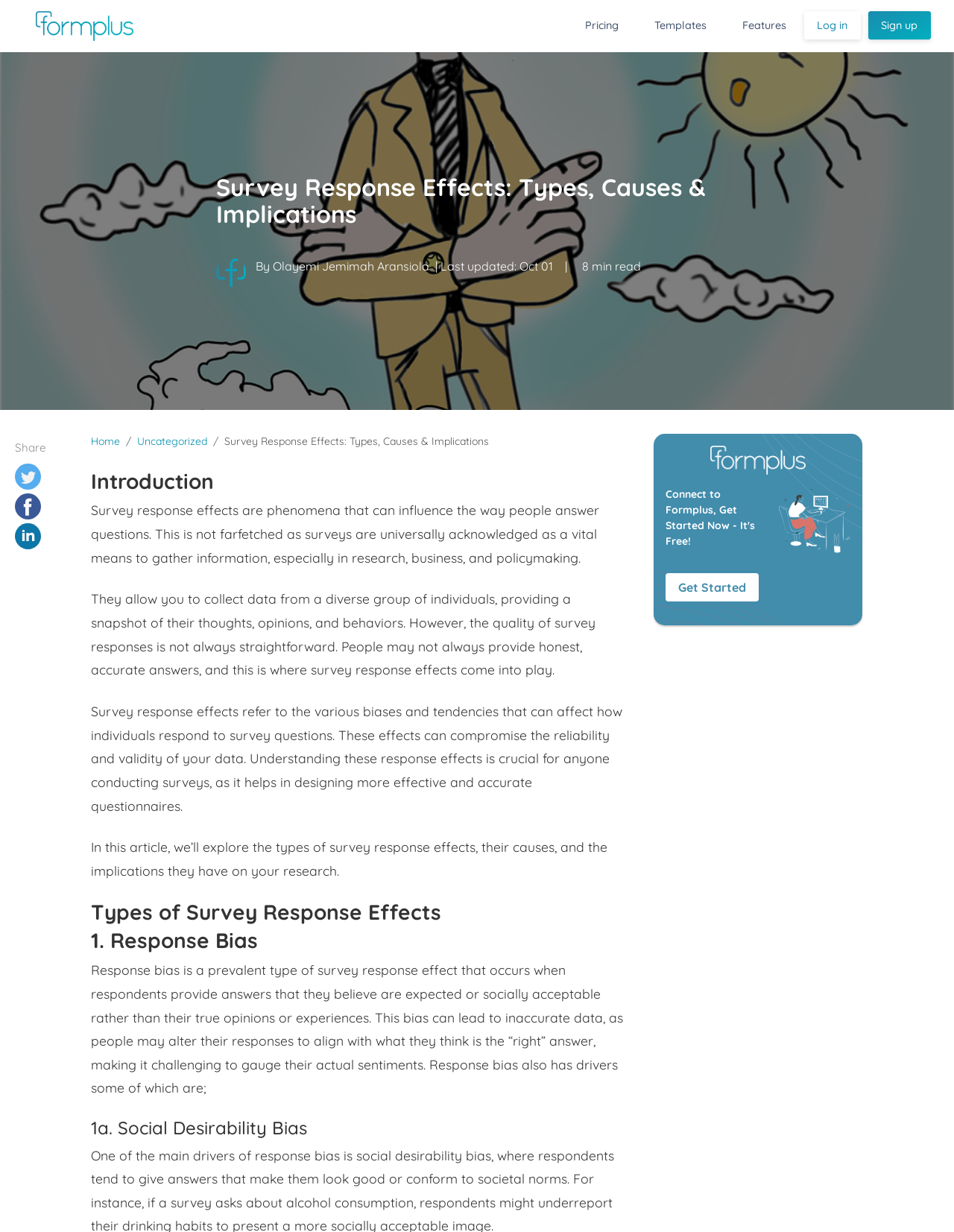Using floating point numbers between 0 and 1, provide the bounding box coordinates in the format (top-left x, top-left y, bottom-right x, bottom-right y). Locate the UI element described here: Features

[0.759, 0.005, 0.843, 0.037]